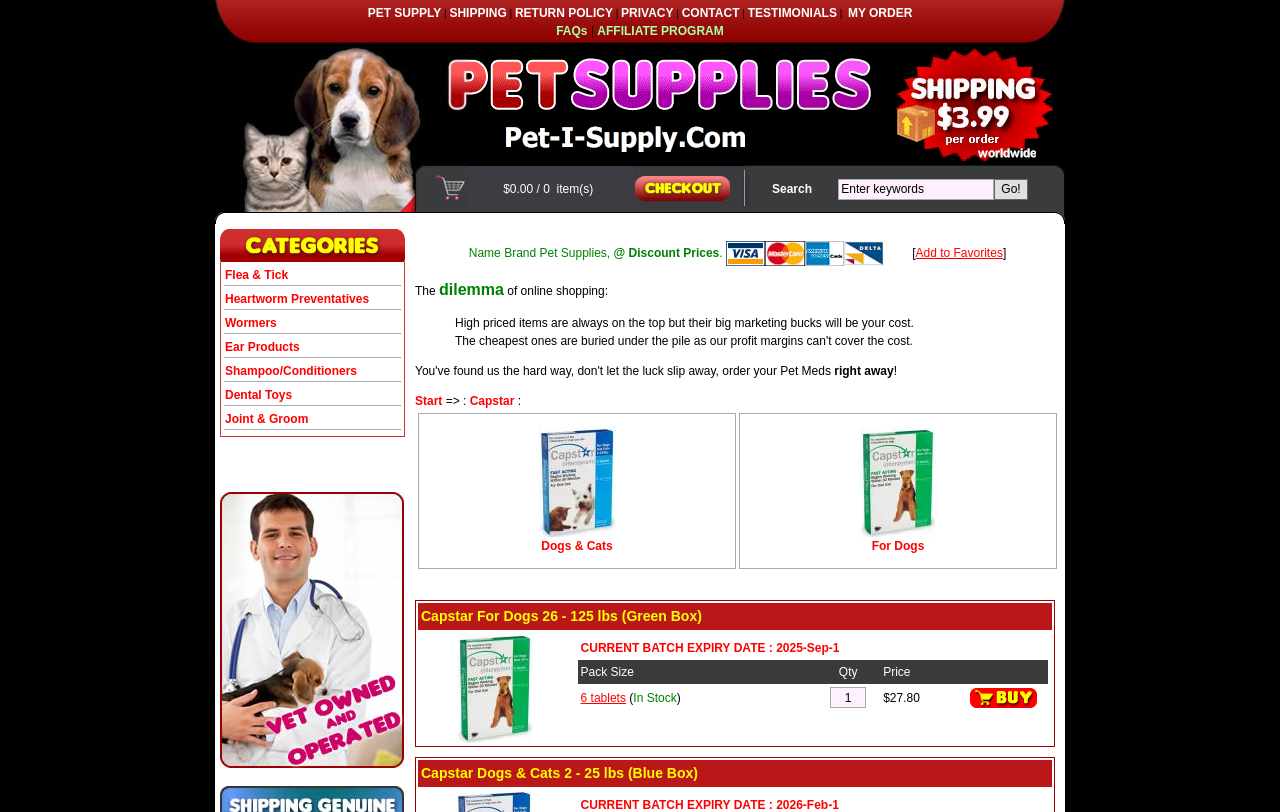What categories of pet products are listed on the webpage?
Please look at the screenshot and answer in one word or a short phrase.

Flea & Tick, Heartworm Preventatives, Wormers, Ear Products, Shampoo/Conditioners, Dental Toys, Joint & Groom